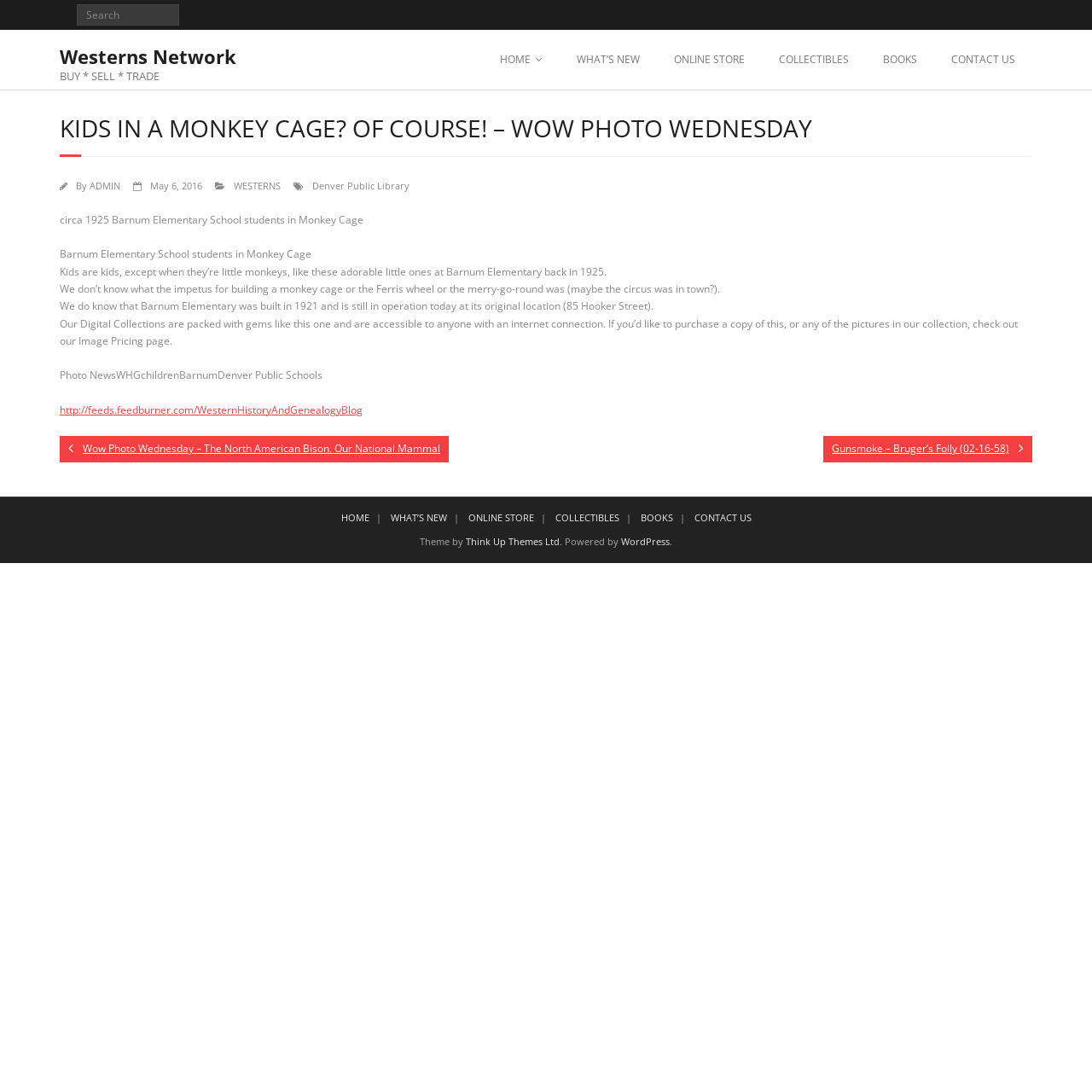Determine the bounding box of the UI component based on this description: "WESTERNS". The bounding box coordinates should be four float values between 0 and 1, i.e., [left, top, right, bottom].

[0.214, 0.164, 0.257, 0.176]